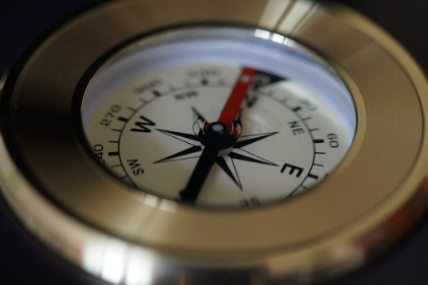Generate an in-depth description of the visual content.

The image features a close-up of a classic analog compass, showcasing its intricate dial and needle. The compass face prominently displays cardinal directions, with a clear emphasis on the 'W' for West, highlighted by a bold black font. The red needle points decisively towards the North, indicating its precise measurement of directional bearings. Encased in a polished metallic ring, the compass reflects light, adding a sense of elegance and craftsmanship to this essential navigation tool. The background is subtly blurred, enhancing the focus on the compass itself, which symbolizes guidance and direction. This image resonates with themes of exploration, adventure, and the importance of planning—concepts echoed in the accompanying text about financial planning and goal setting.